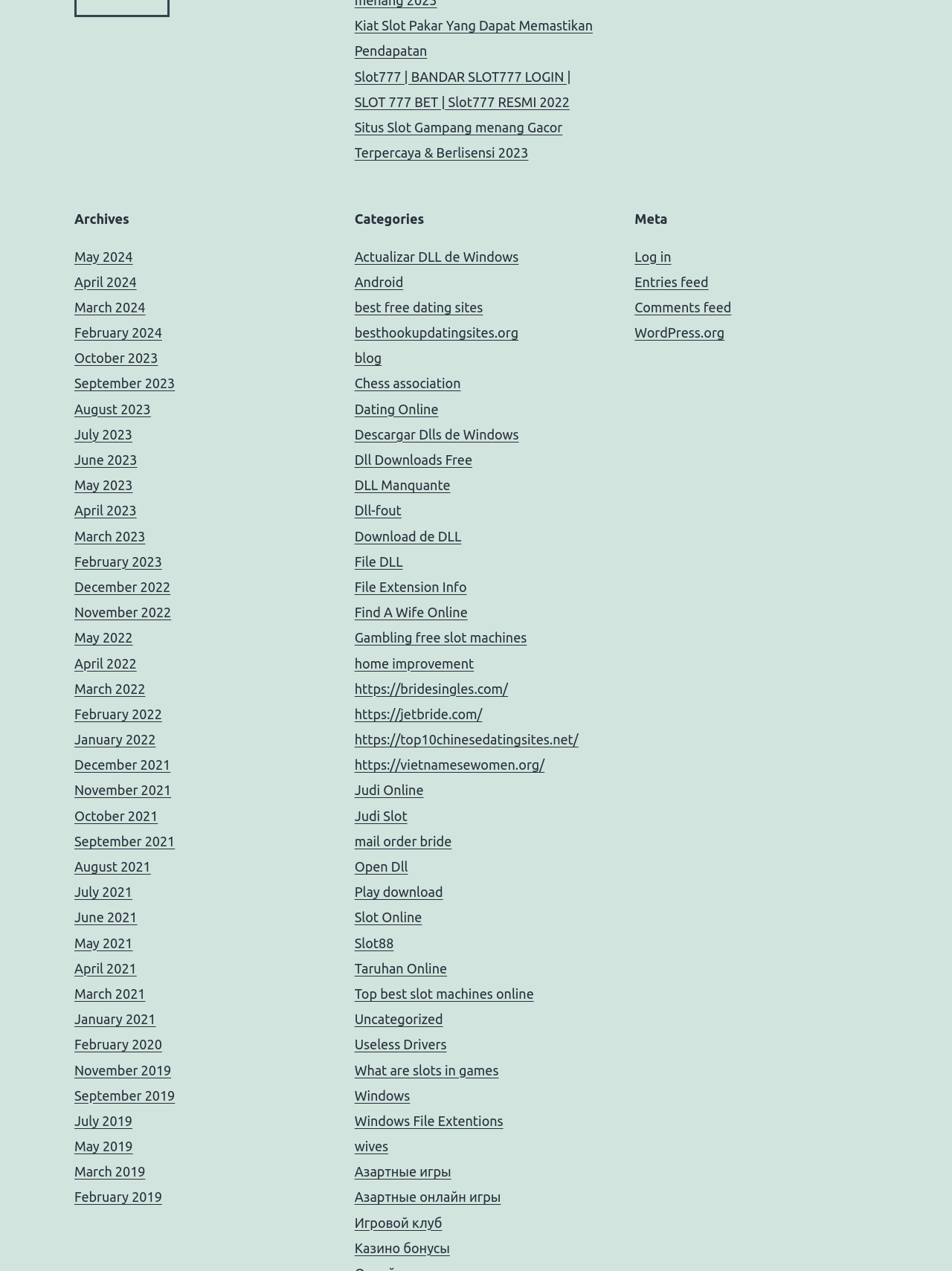Provide your answer to the question using just one word or phrase: What is the category of the link 'Actualizar DLL de Windows'?

Actualizar DLL de Windows